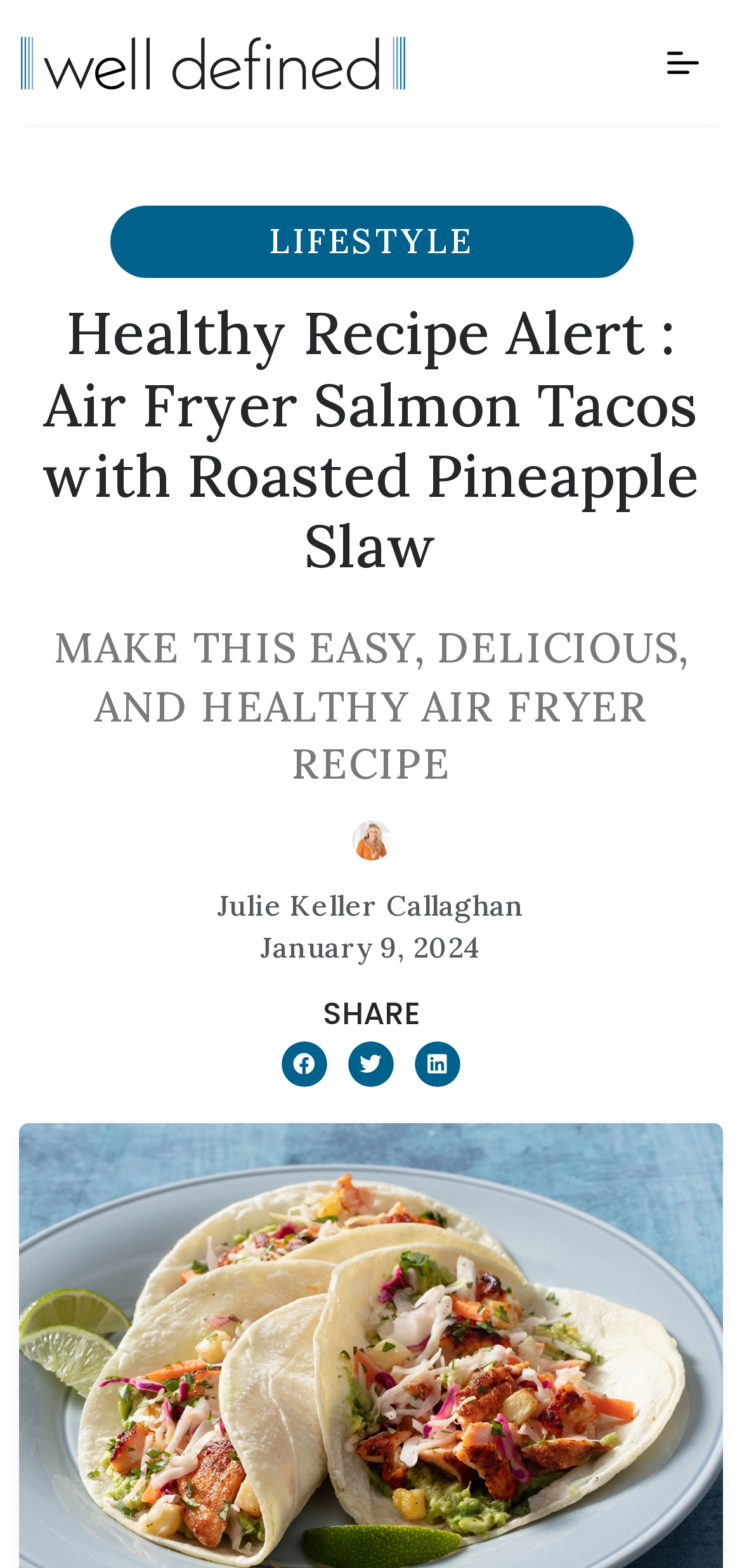From the webpage screenshot, predict the bounding box of the UI element that matches this description: "aria-label="Open navigation menu"".

None